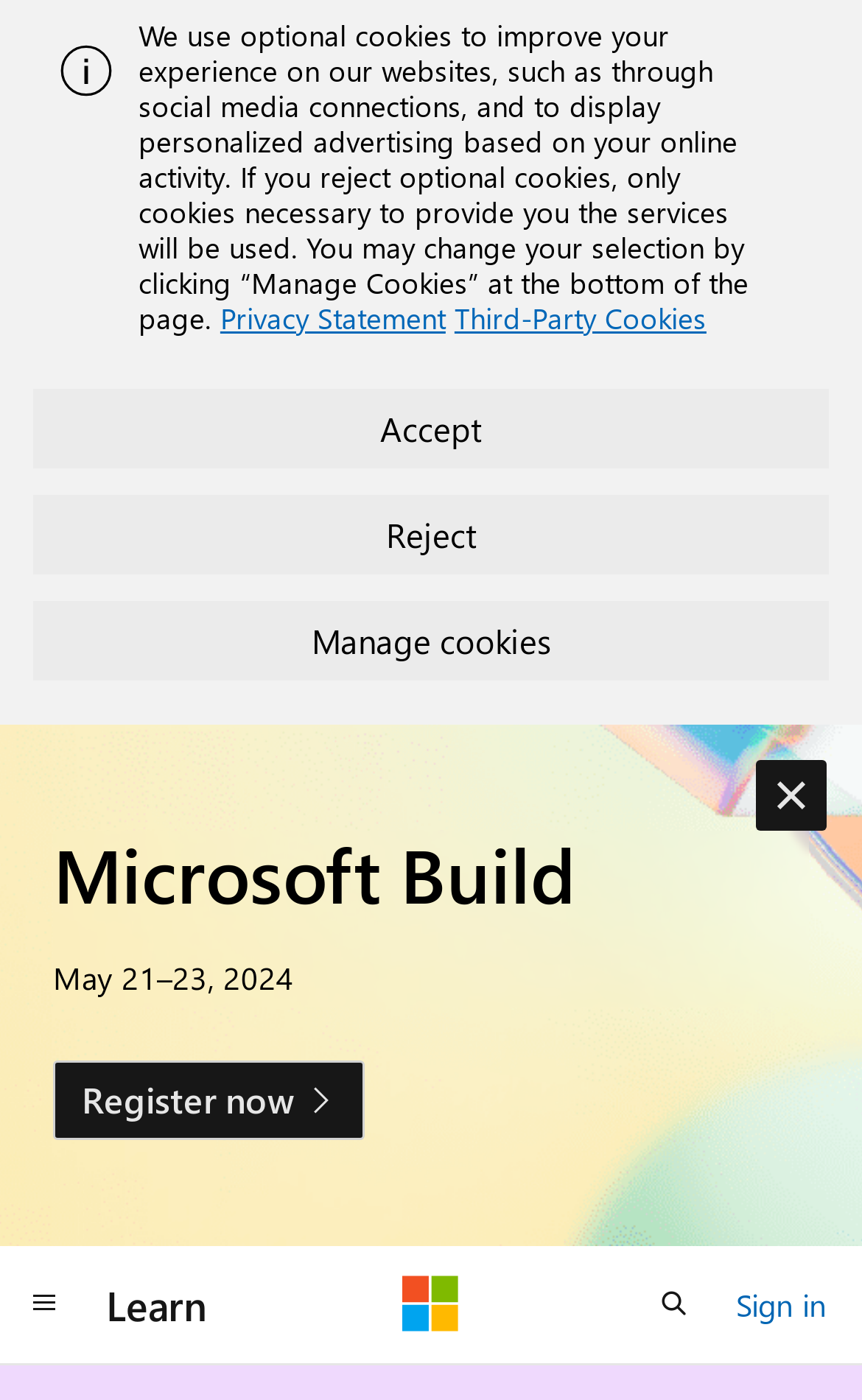What is the date of Microsoft Build?
Answer briefly with a single word or phrase based on the image.

May 21–23, 2024